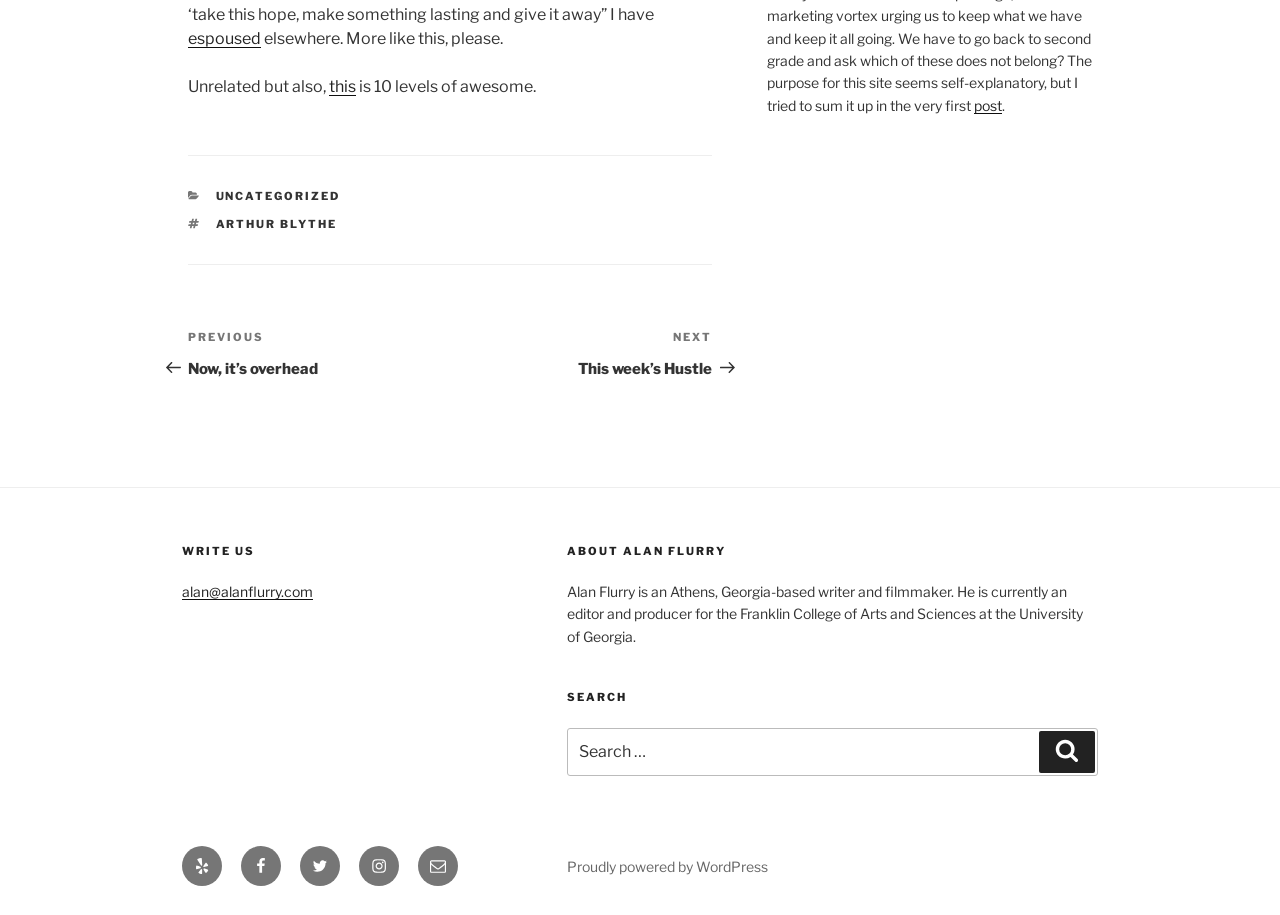Locate and provide the bounding box coordinates for the HTML element that matches this description: "Next PostNext This week’s Hustle".

[0.352, 0.36, 0.556, 0.413]